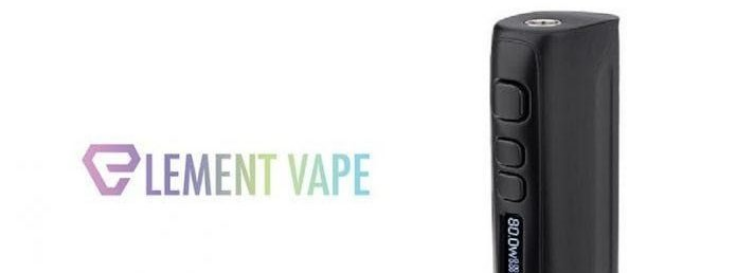Offer a detailed narrative of the scene shown in the image.

The image features a sleek, modern vaping device prominently displayed alongside the colorful logo of Element Vape, a well-known online retailer for e-cigarettes and vaping products. The device, with its smooth black exterior and distinct button layout, highlights the style and functionality that enthusiasts seek. Element Vape is recognized for offering a wide range of vaping equipment, including e-liquids and accessories, catering to both retail and online customers within the United States and Canada. This image underscores the appeal and branding of Element Vape in the burgeoning vaping industry.